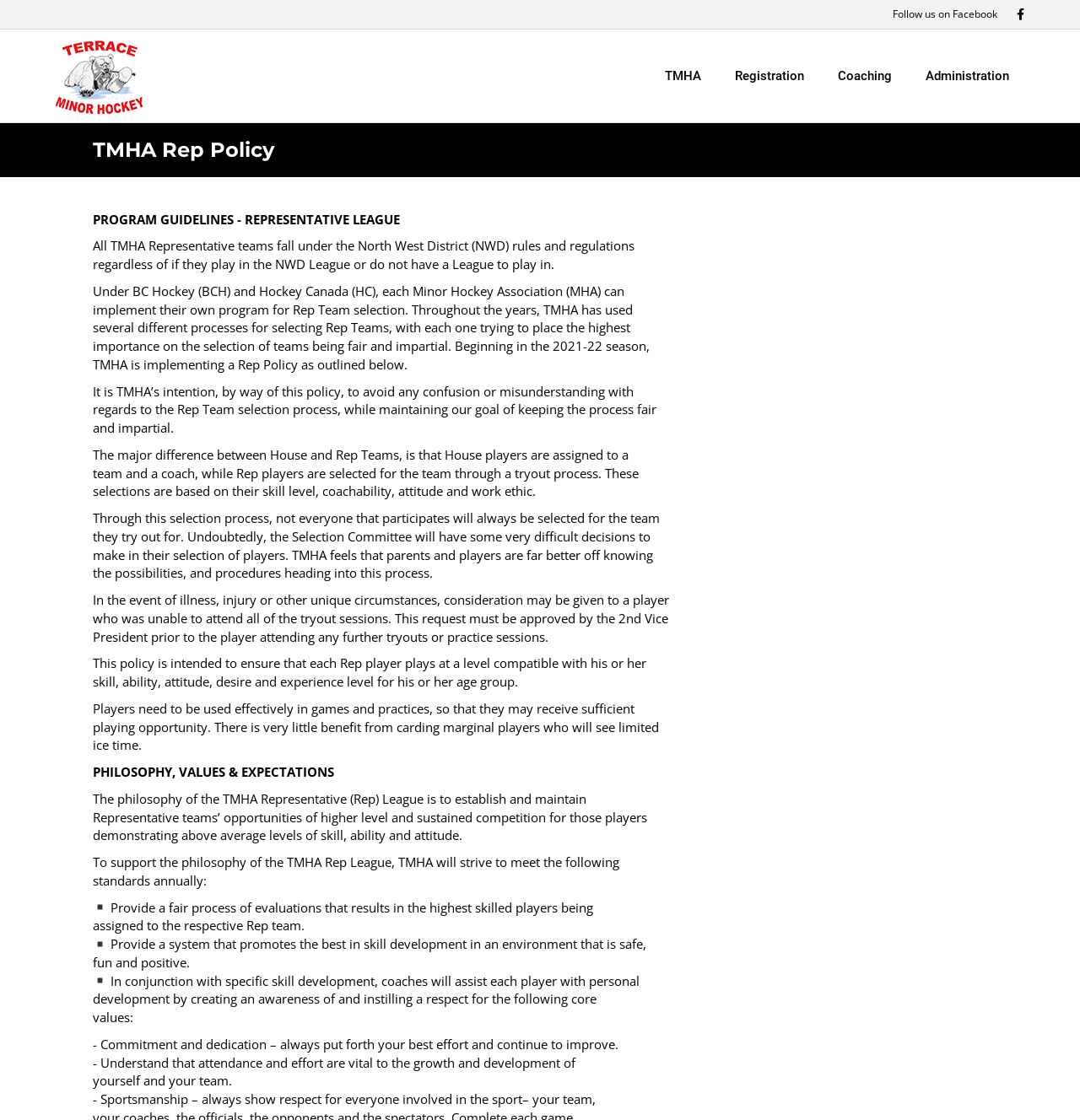What is the goal of the TMHA Representative League?
Based on the screenshot, respond with a single word or phrase.

Higher level competition